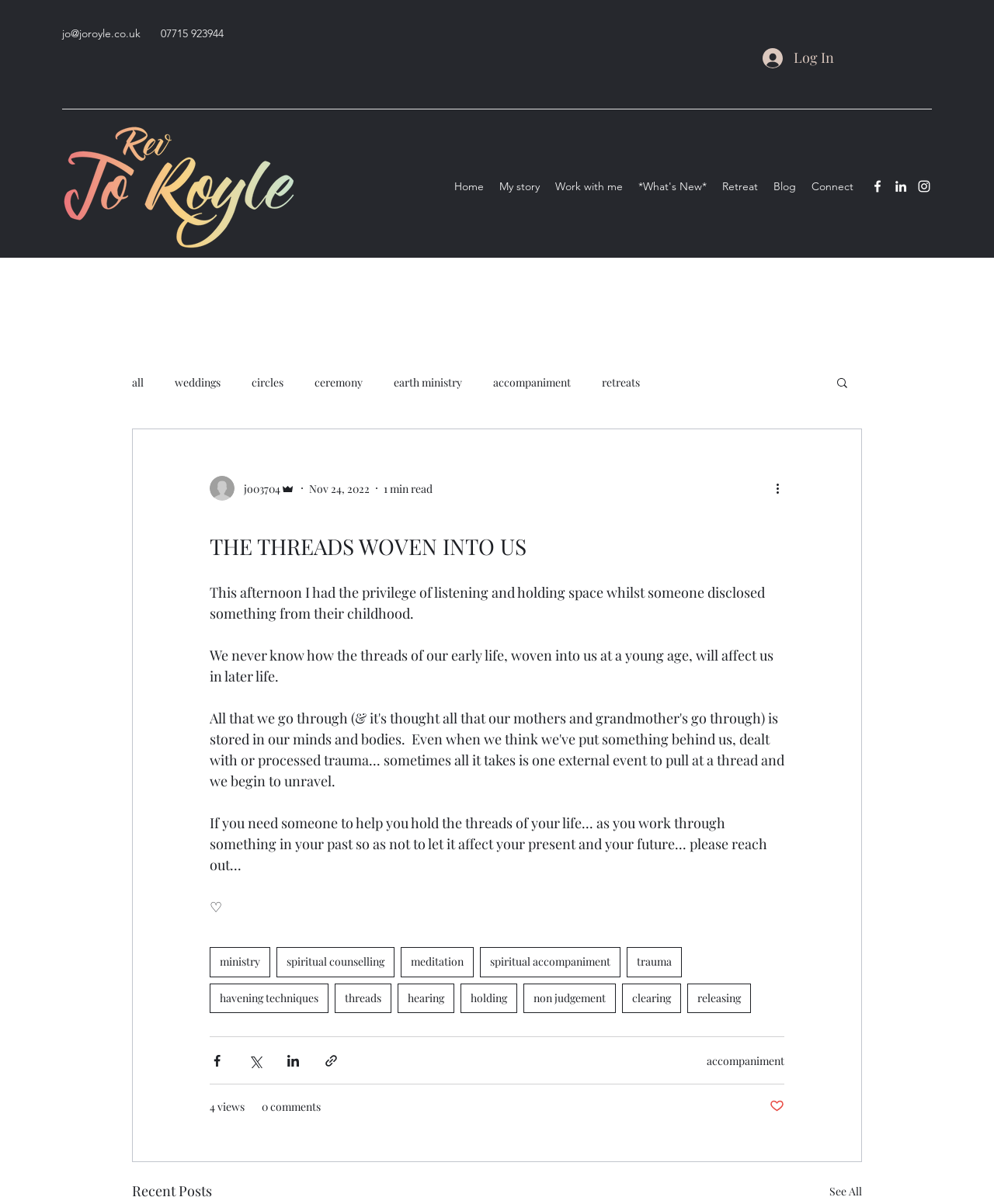Specify the bounding box coordinates of the area to click in order to execute this command: 'Read the blog post about 'THE THREADS WOVEN INTO US''. The coordinates should consist of four float numbers ranging from 0 to 1, and should be formatted as [left, top, right, bottom].

[0.133, 0.356, 0.867, 0.965]